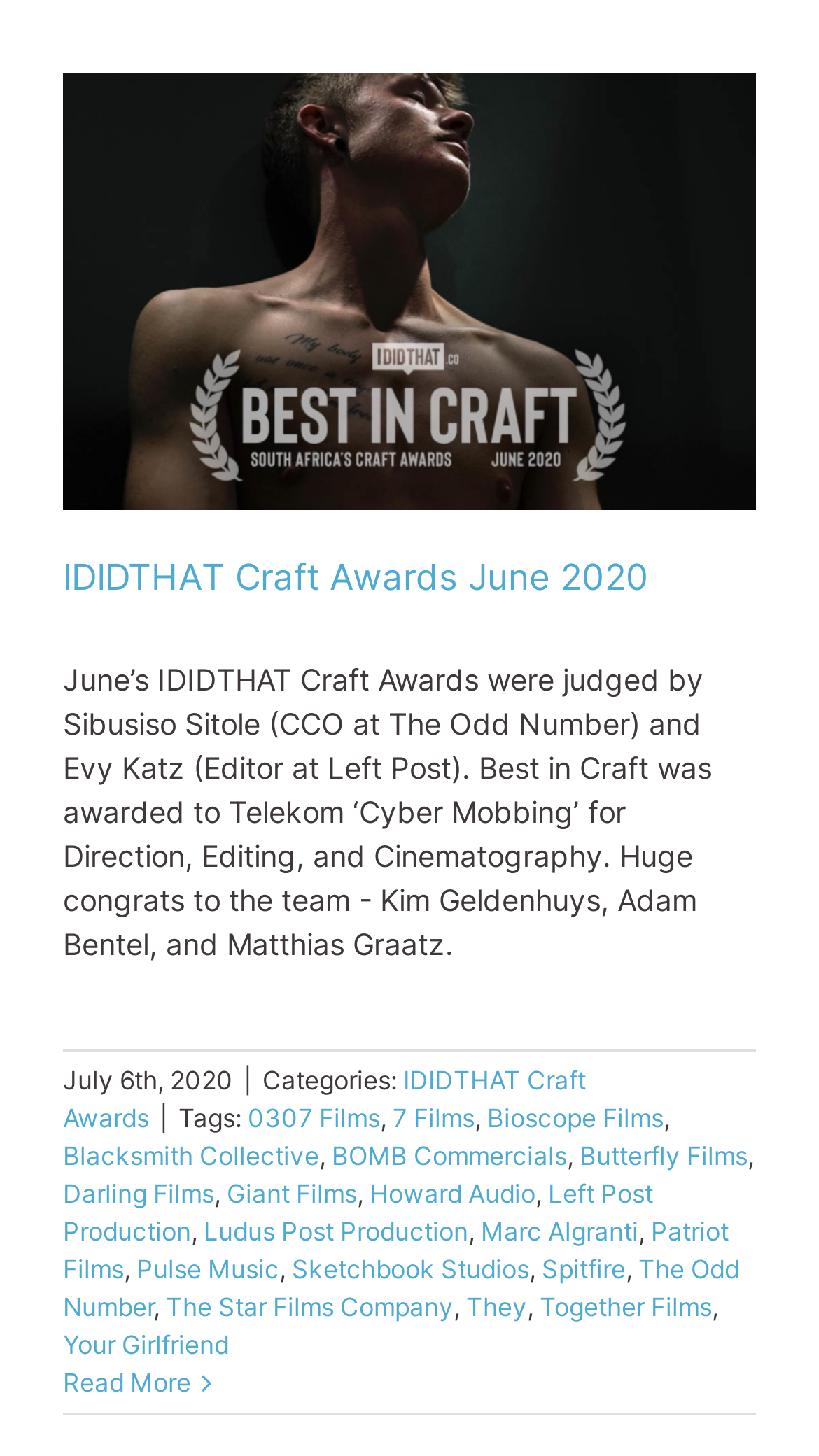Please identify the bounding box coordinates of the region to click in order to complete the task: "Read more about IDIDTHAT Craft Awards June 2020". The coordinates must be four float numbers between 0 and 1, specified as [left, top, right, bottom].

[0.077, 0.939, 0.233, 0.96]